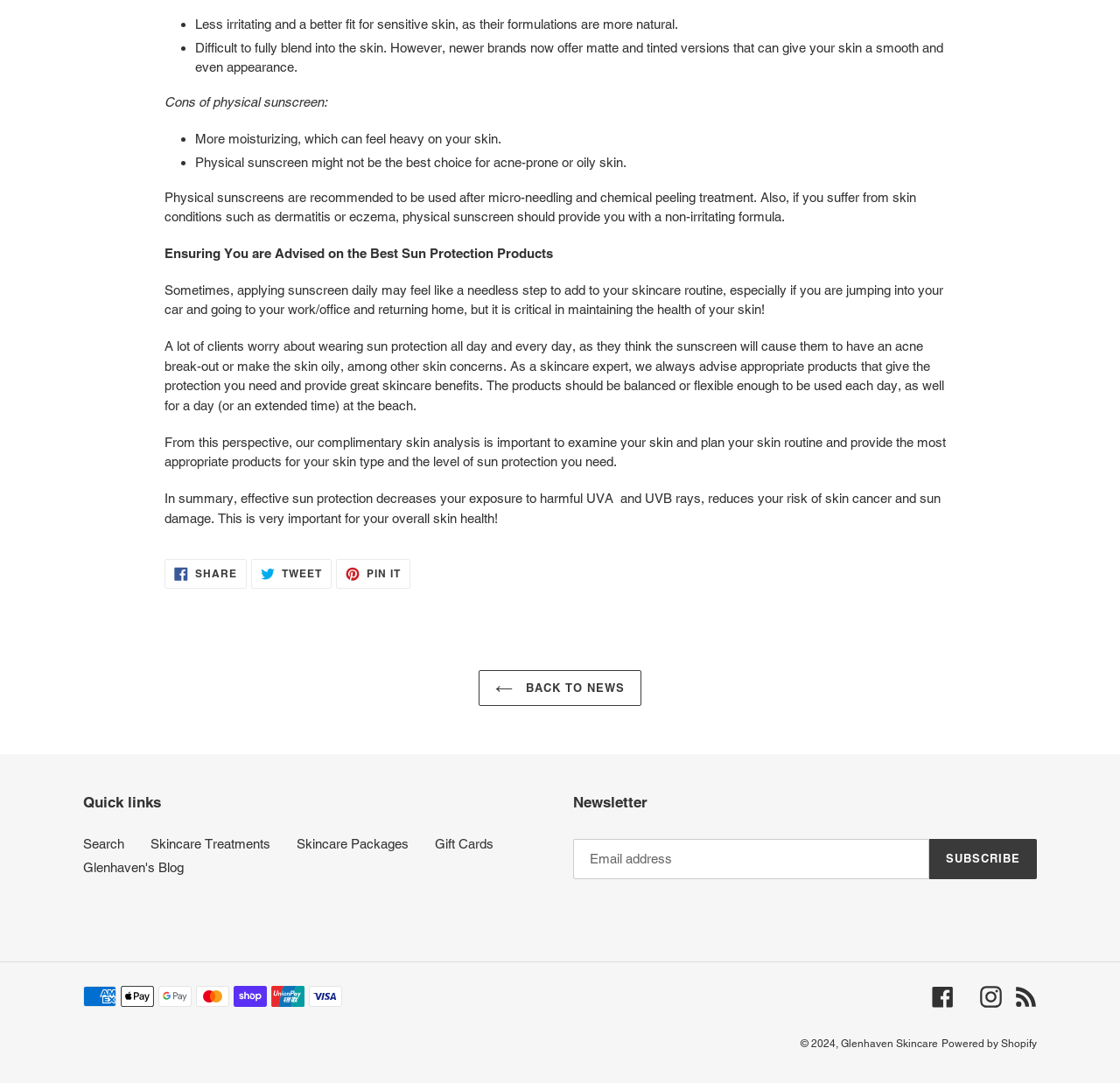Answer this question using a single word or a brief phrase:
What payment methods are accepted?

Multiple payment methods